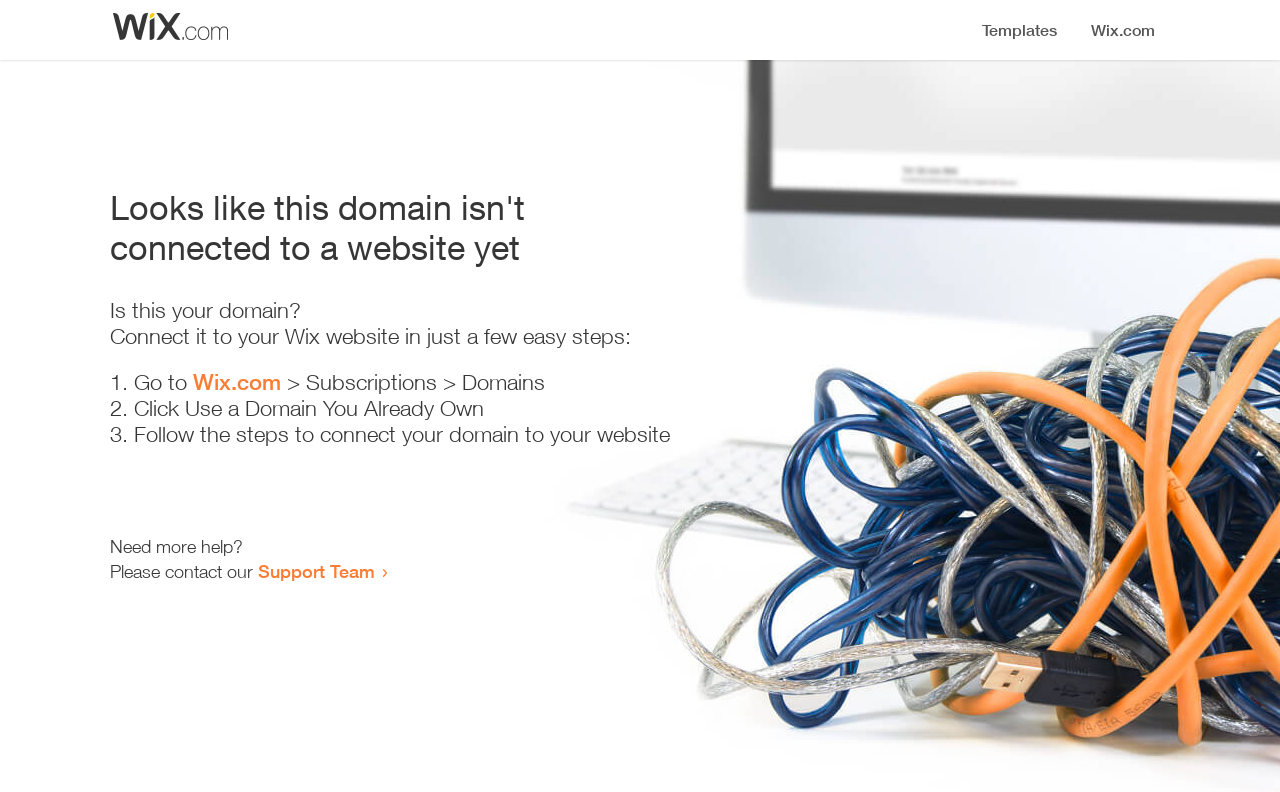Where can I go to connect my domain to my website?
Answer the question with a detailed explanation, including all necessary information.

I found the answer by looking at the link element on the webpage, which has the text 'Wix.com' and is part of the instruction to connect a domain to a website.